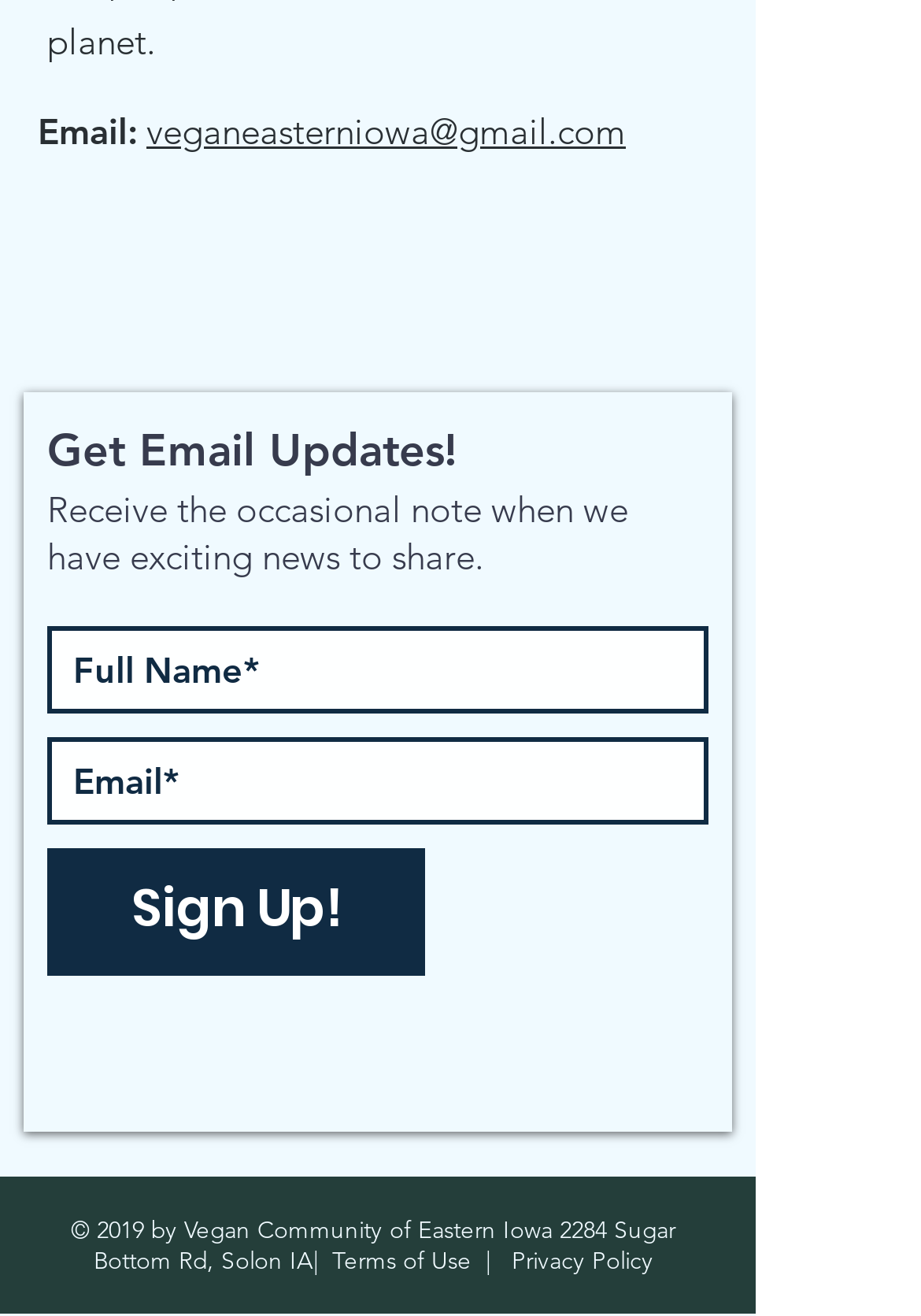With reference to the image, please provide a detailed answer to the following question: What is the address mentioned in the footer?

The address is found in the static text element at the bottom of the page, which contains the copyright information and the address '2284 Sugar Bottom Rd, Solon IA'.